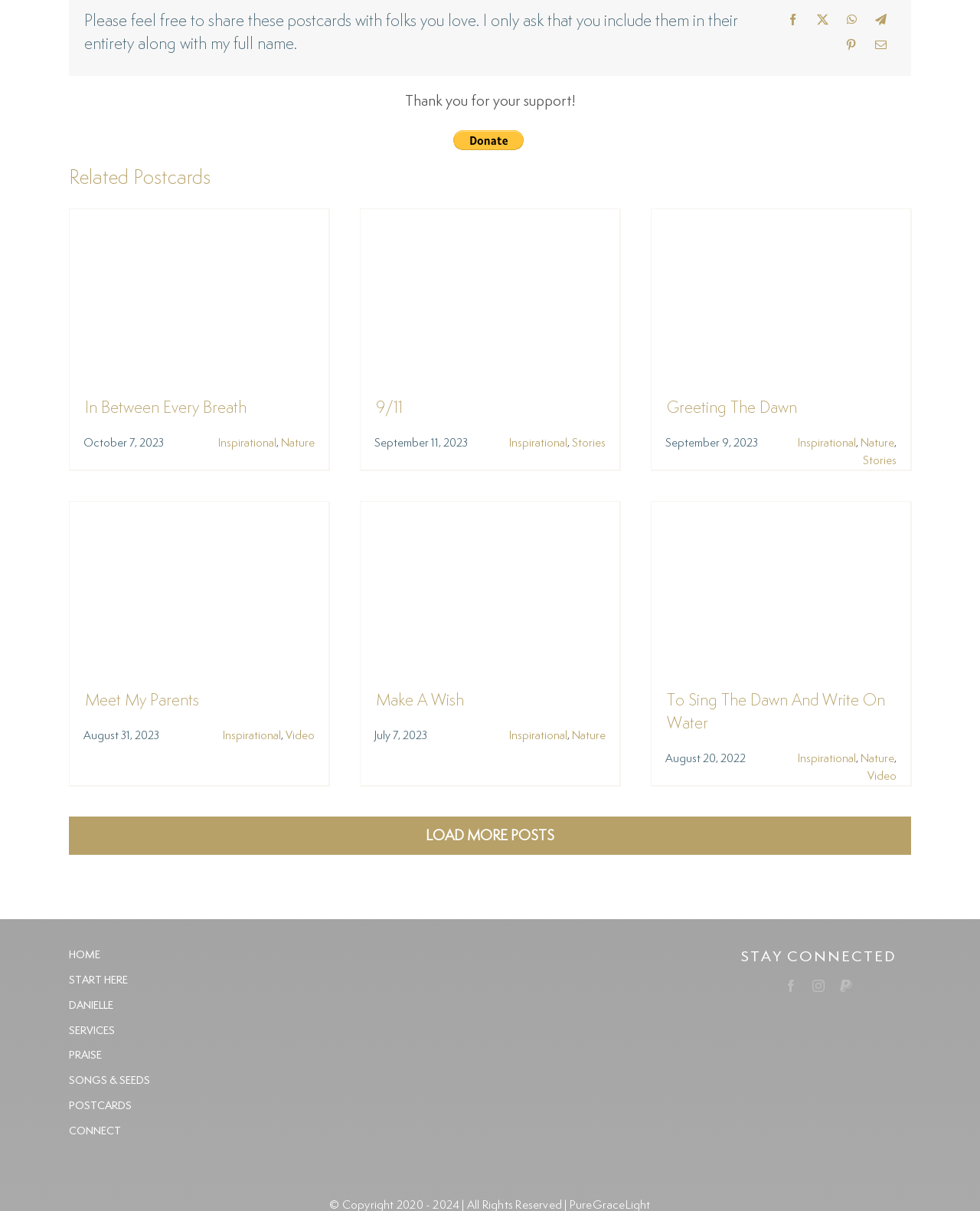Locate the bounding box coordinates of the element that needs to be clicked to carry out the instruction: "Share on Facebook". The coordinates should be given as four float numbers ranging from 0 to 1, i.e., [left, top, right, bottom].

[0.795, 0.007, 0.823, 0.026]